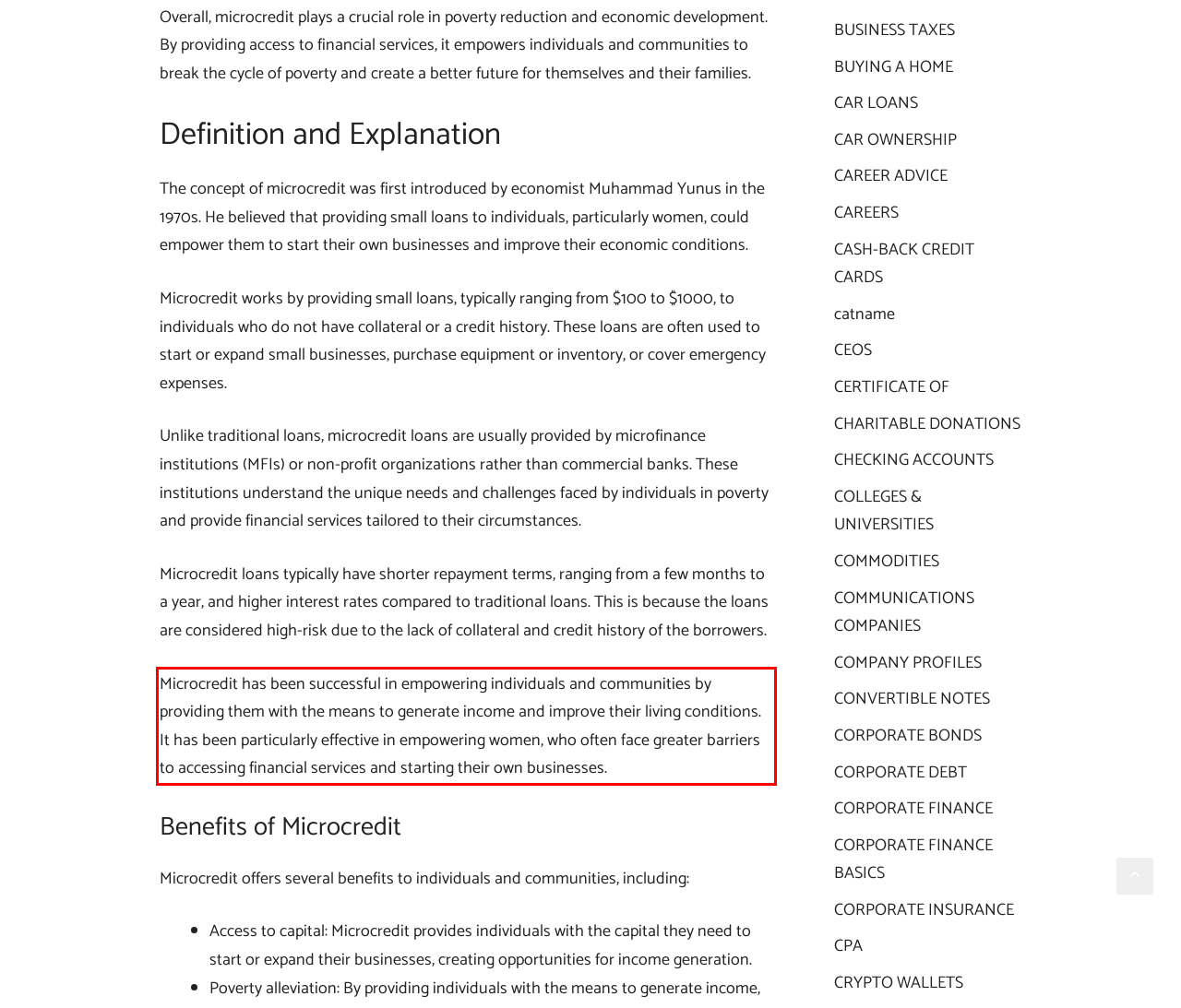You are presented with a webpage screenshot featuring a red bounding box. Perform OCR on the text inside the red bounding box and extract the content.

Microcredit has been successful in empowering individuals and communities by providing them with the means to generate income and improve their living conditions. It has been particularly effective in empowering women, who often face greater barriers to accessing financial services and starting their own businesses.